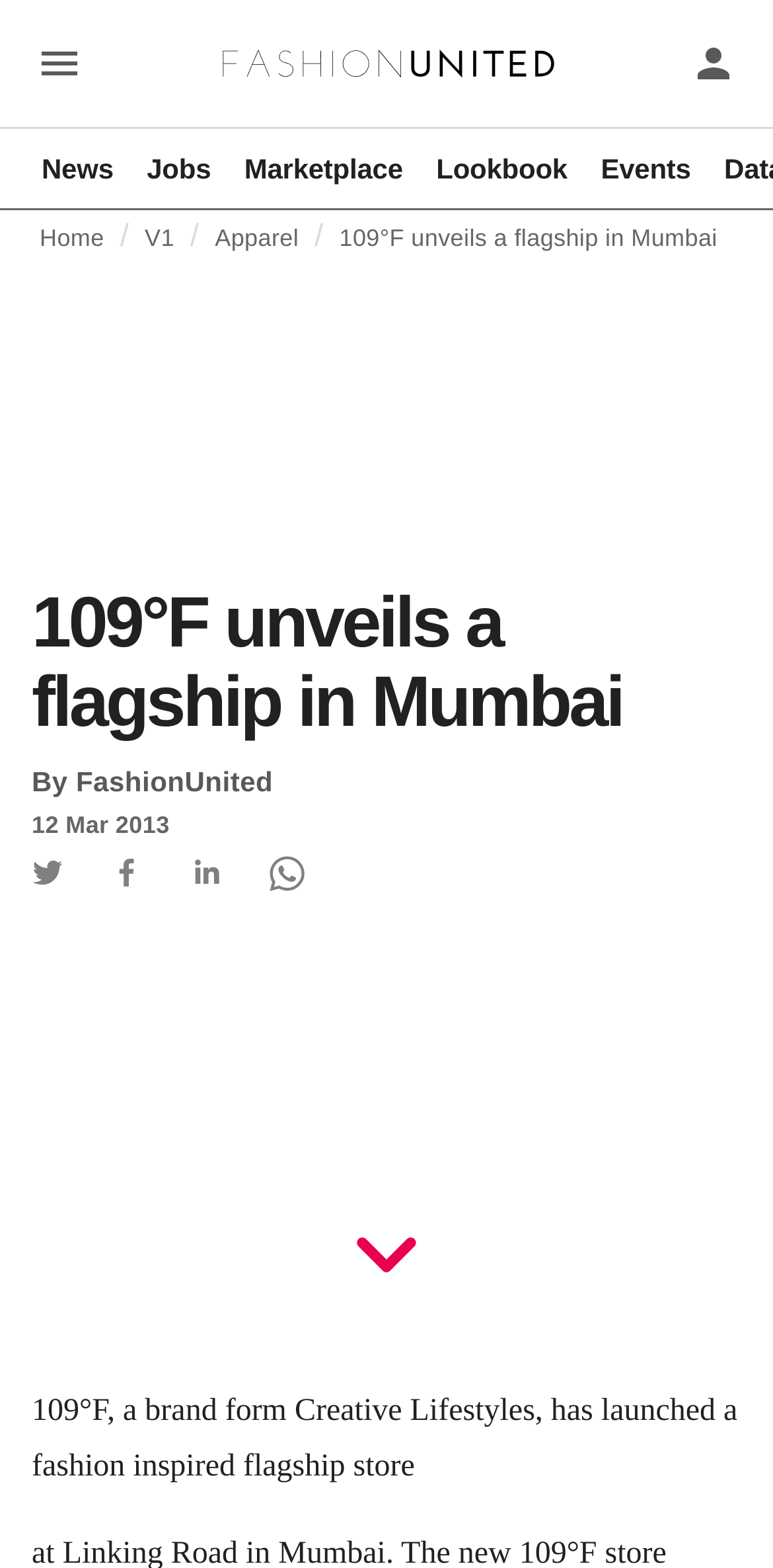Find and indicate the bounding box coordinates of the region you should select to follow the given instruction: "View news".

[0.031, 0.095, 0.167, 0.12]